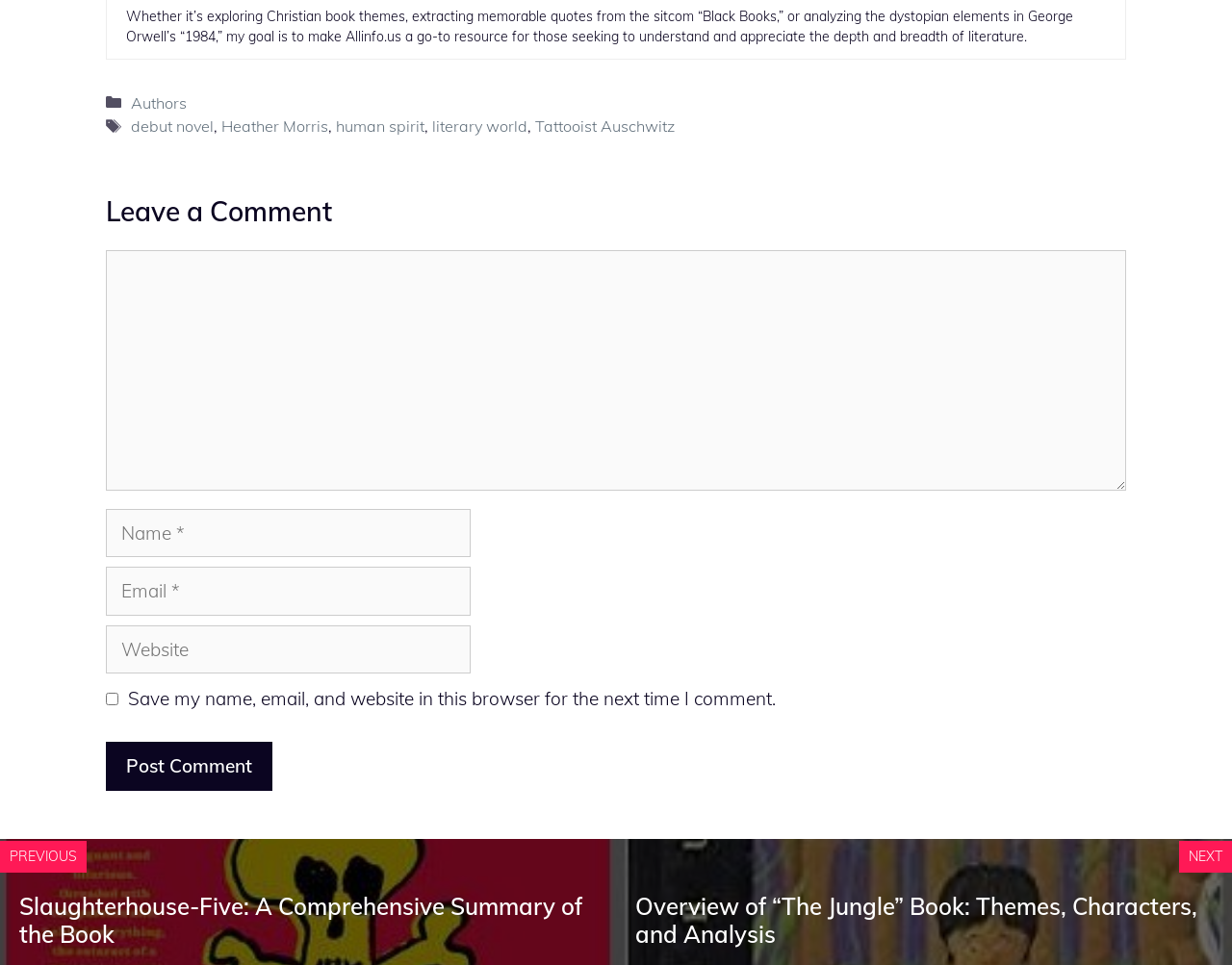Indicate the bounding box coordinates of the element that needs to be clicked to satisfy the following instruction: "Click the 'Authors' link". The coordinates should be four float numbers between 0 and 1, i.e., [left, top, right, bottom].

[0.106, 0.096, 0.151, 0.116]